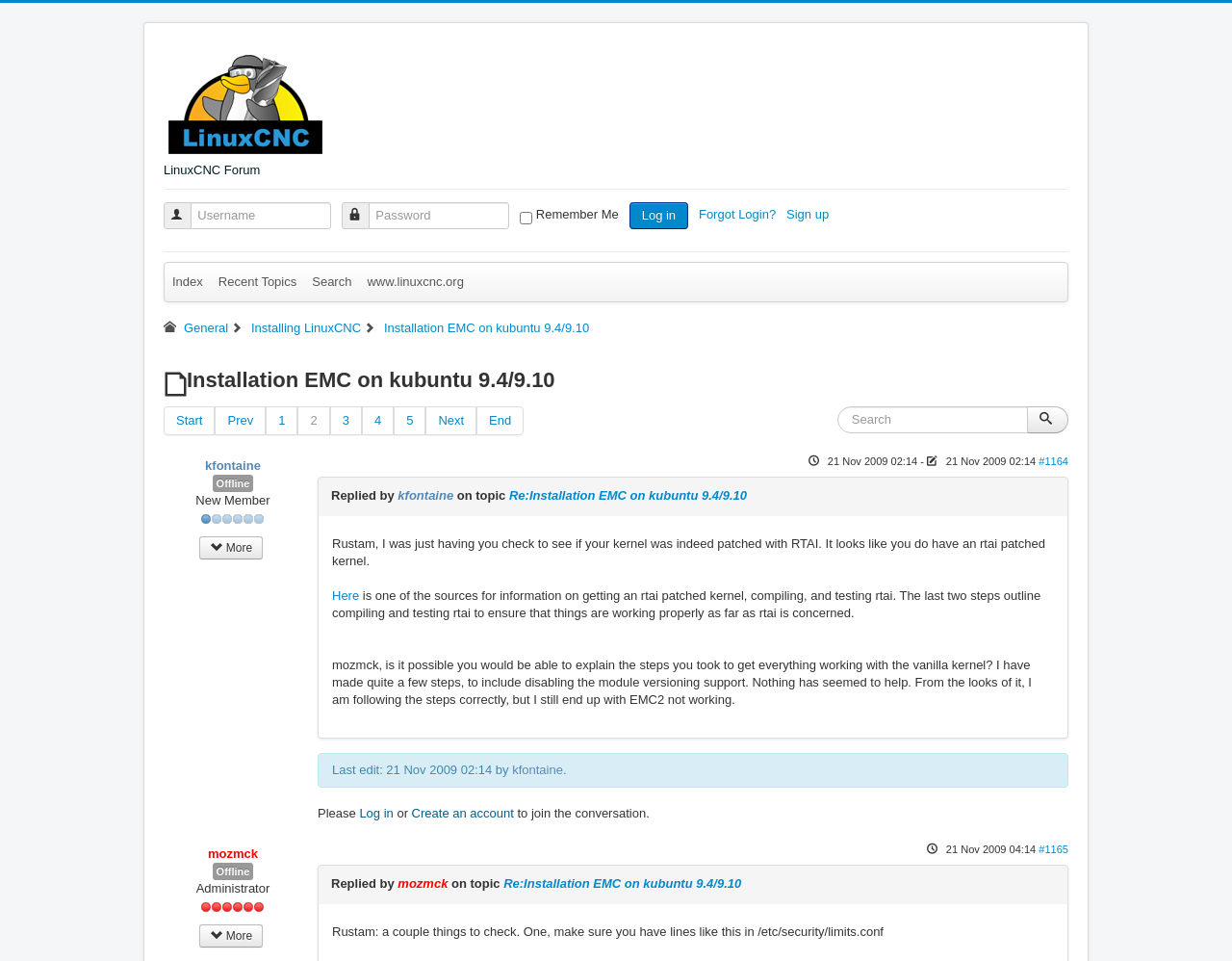Can you specify the bounding box coordinates of the area that needs to be clicked to fulfill the following instruction: "Log in"?

[0.511, 0.21, 0.559, 0.238]